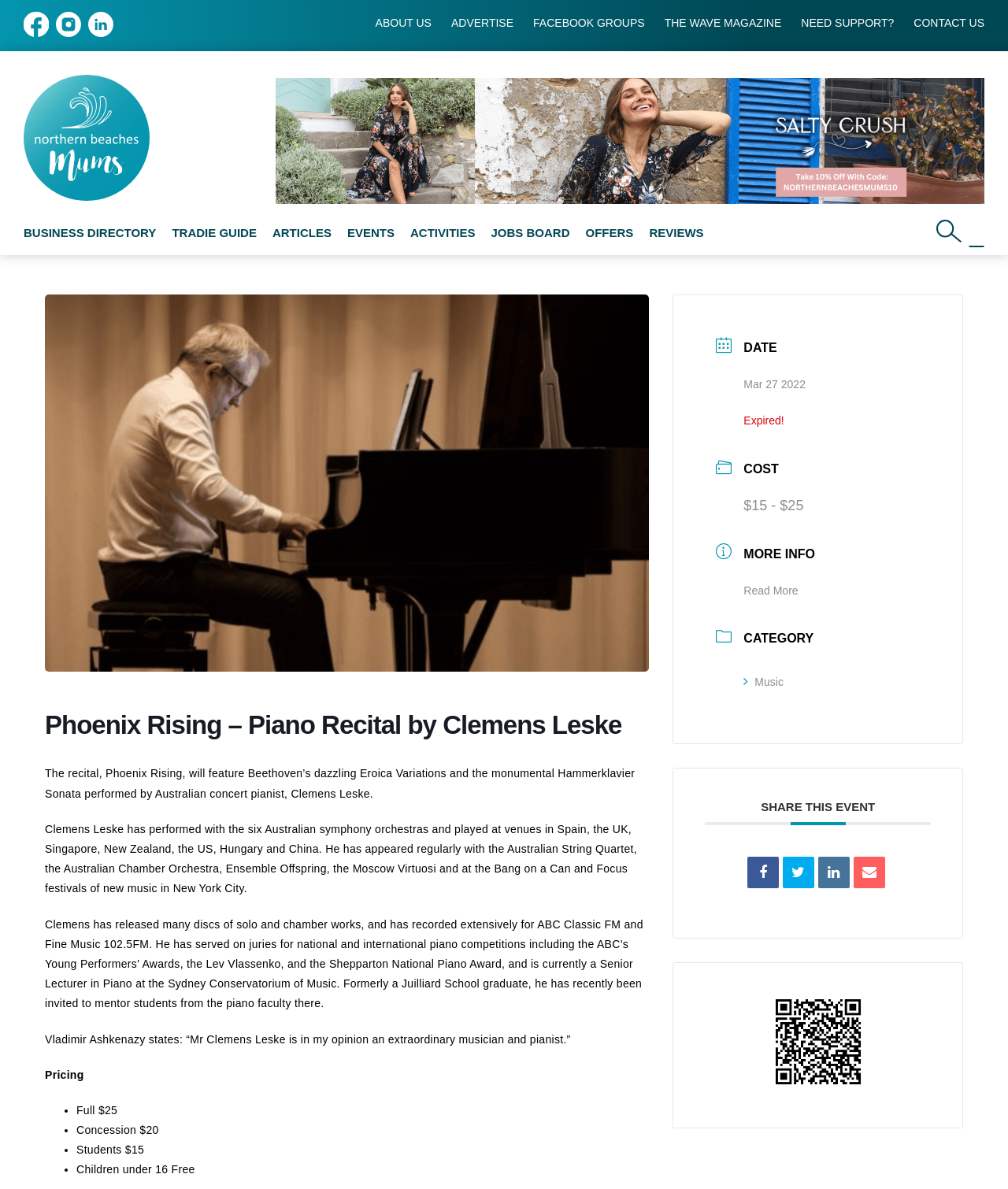Identify and generate the primary title of the webpage.

Phoenix Rising – Piano Recital by Clemens Leske